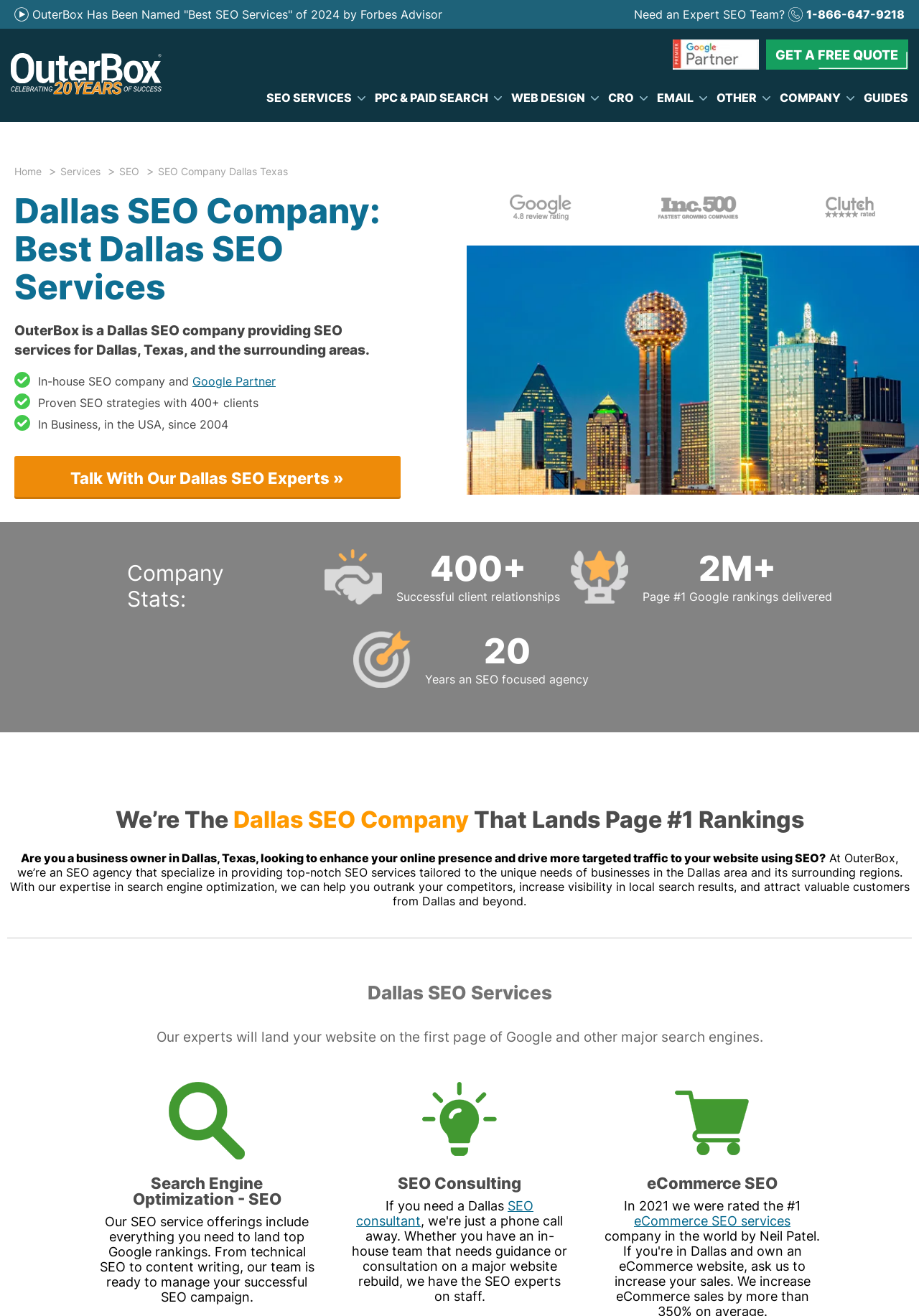What is the rating of the company?
Look at the screenshot and give a one-word or phrase answer.

5 Star